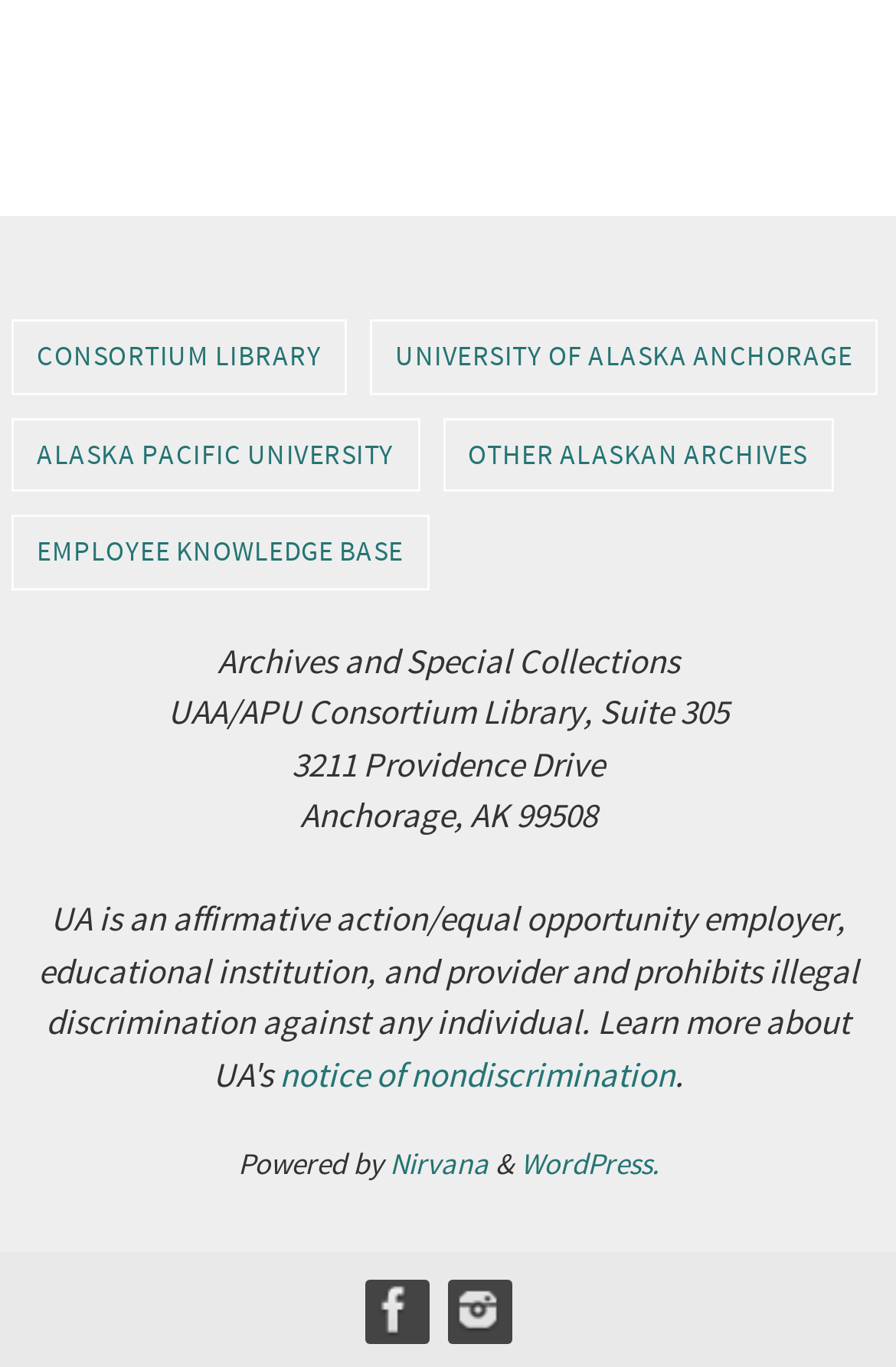Could you please study the image and provide a detailed answer to the question:
What is the name of the platform that powers the website?

I found the answer by looking at the static text elements on the webpage, specifically the one that contains the text 'Powered by' followed by a link to 'Nirvana' and then a link to 'WordPress'.